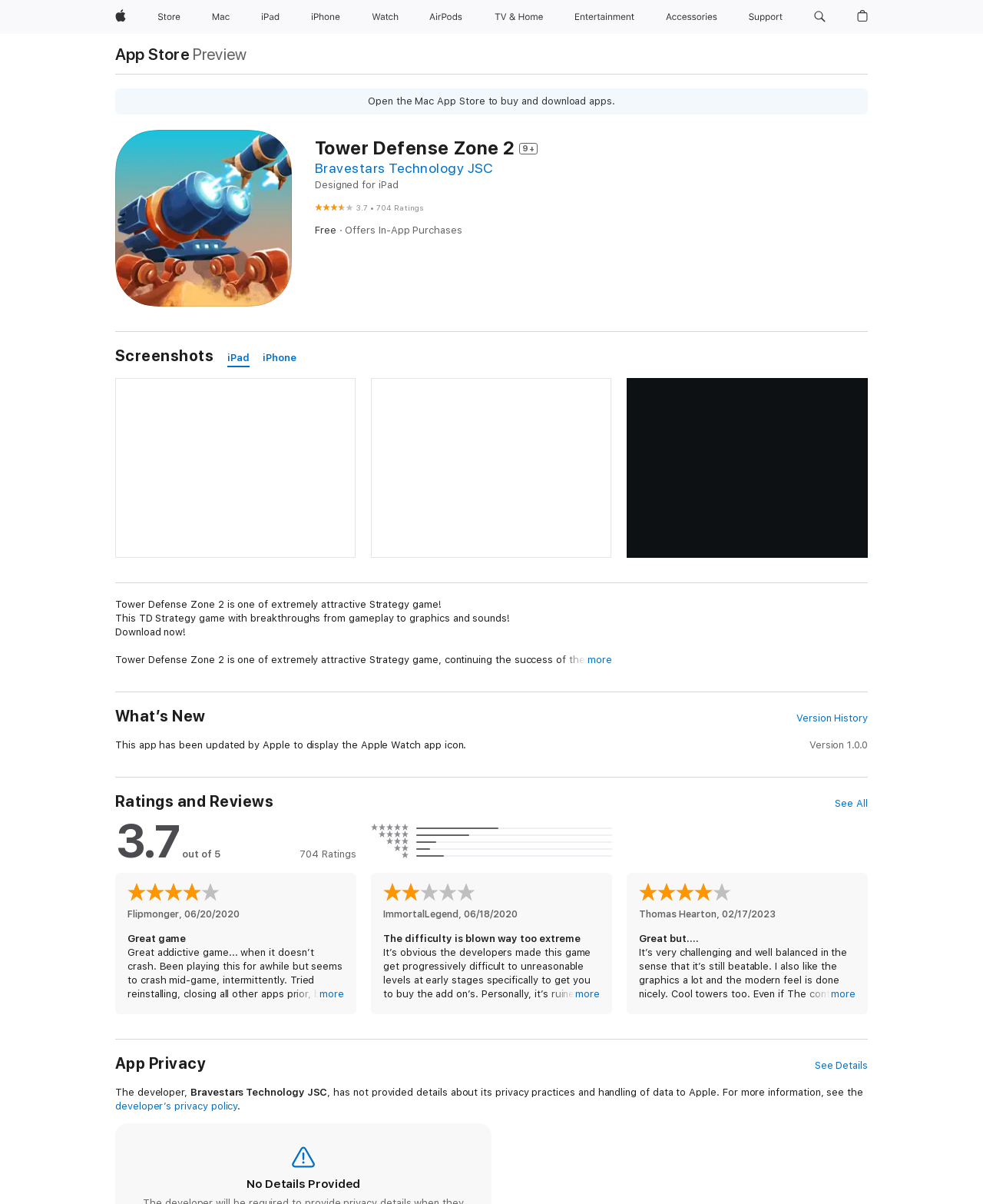Please locate the bounding box coordinates of the element that should be clicked to achieve the given instruction: "Search apple.com".

[0.822, 0.0, 0.846, 0.028]